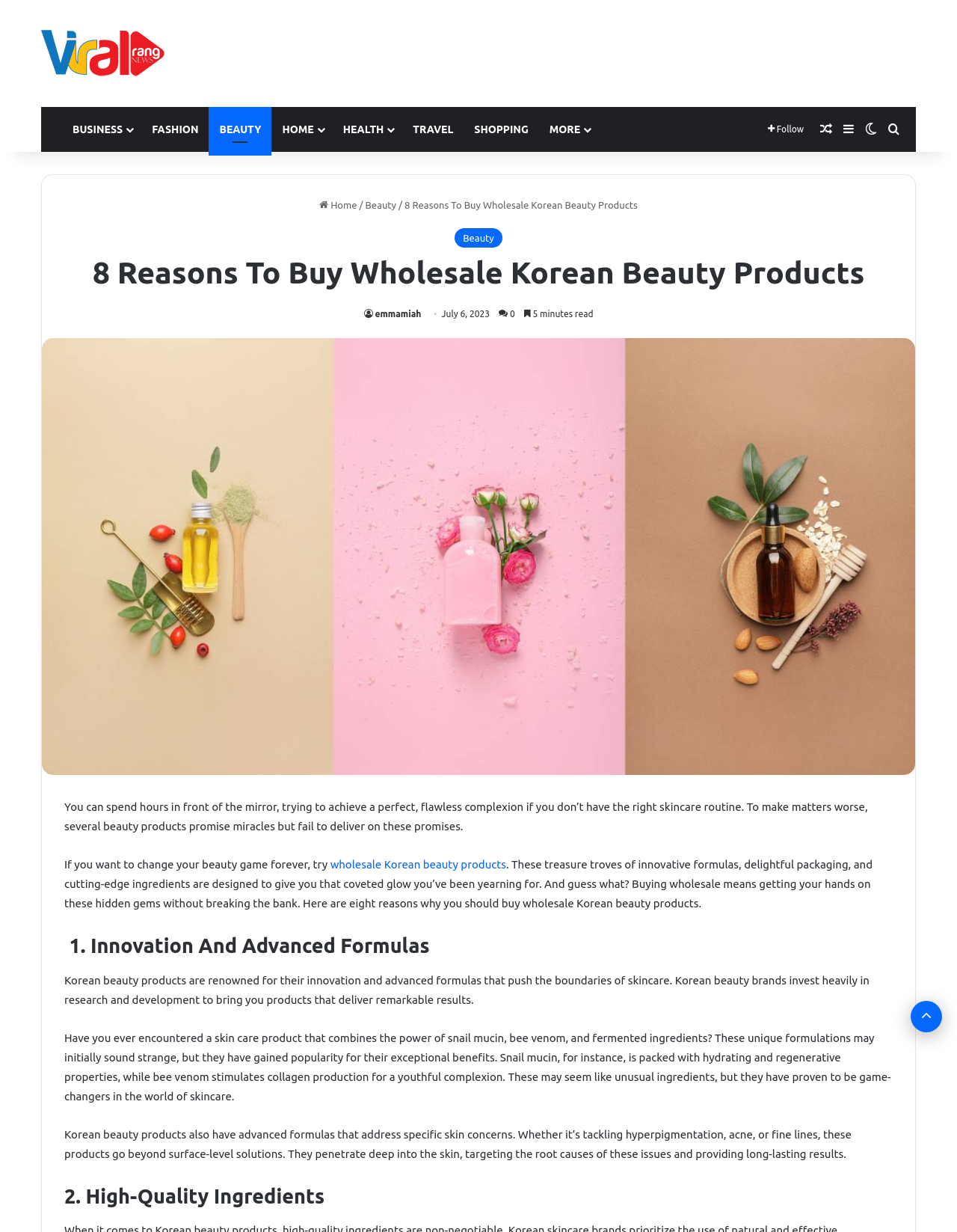Please identify the bounding box coordinates of the clickable region that I should interact with to perform the following instruction: "Follow the website". The coordinates should be expressed as four float numbers between 0 and 1, i.e., [left, top, right, bottom].

[0.791, 0.087, 0.852, 0.123]